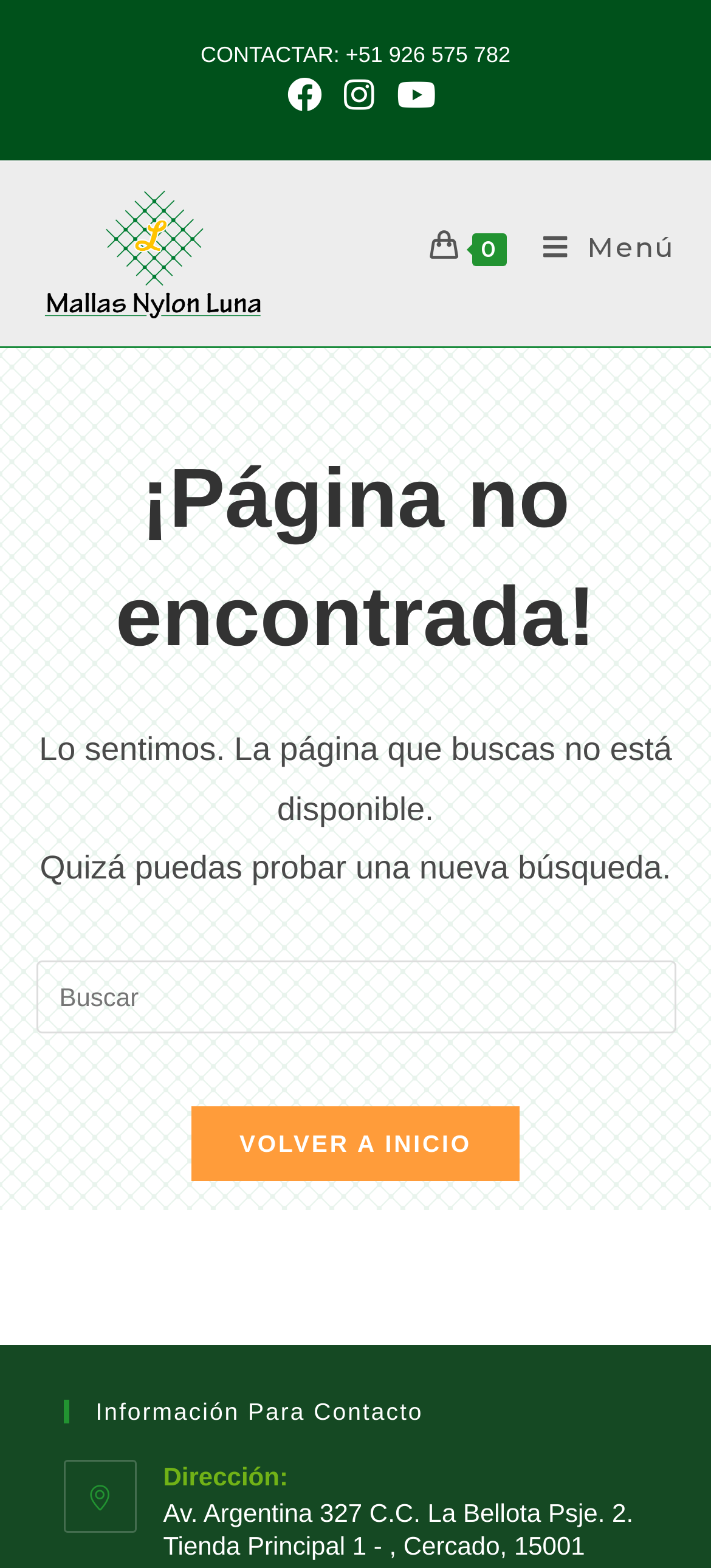What is the purpose of the search box?
Please provide a comprehensive answer based on the information in the image.

The search box is located in the article section of the webpage, and its purpose is to allow users to search for a new page, as indicated by the static text 'Buscar:' and the search box element itself.